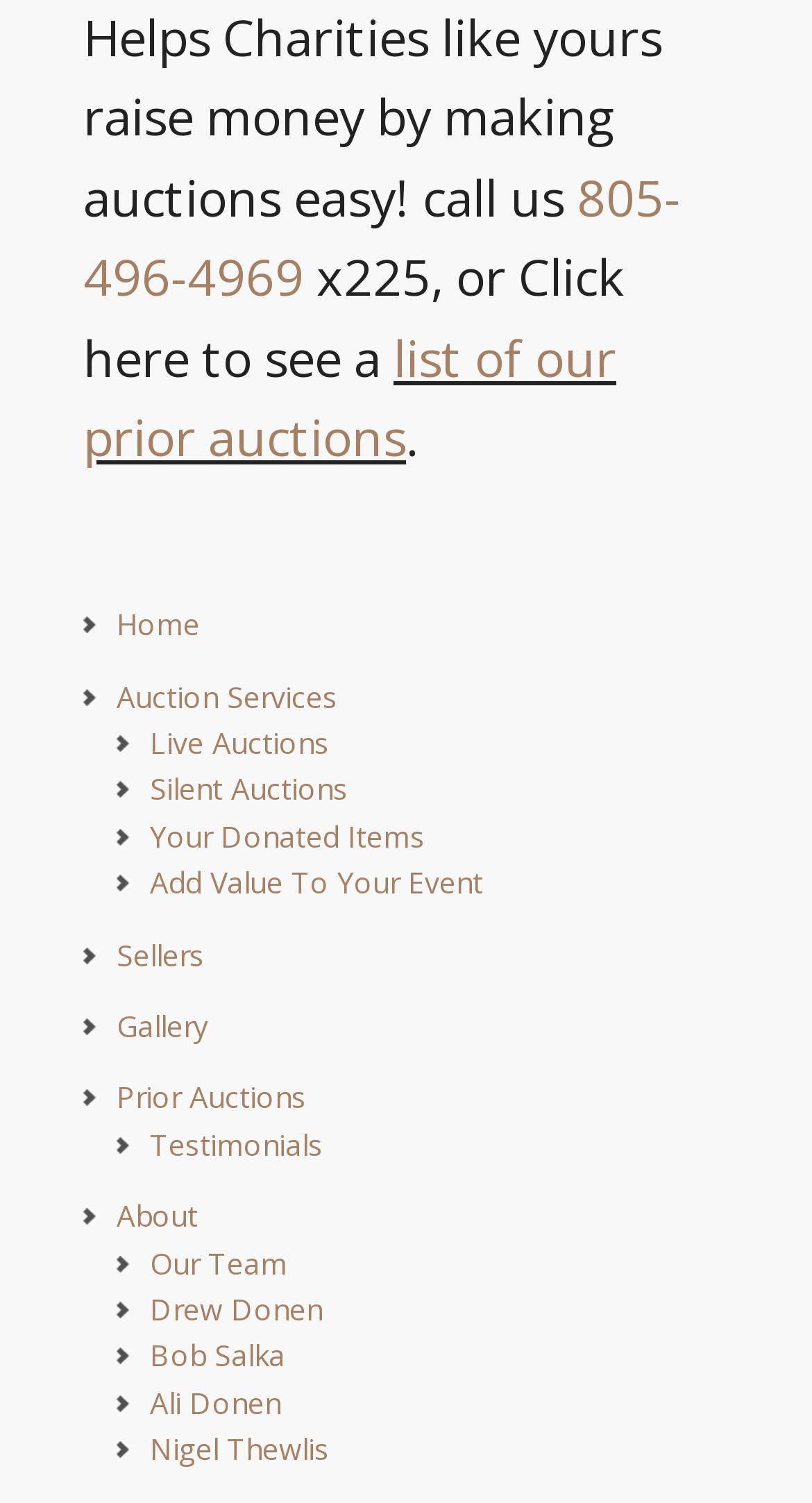What is the phone number to call for charity auctions?
Could you answer the question with a detailed and thorough explanation?

The phone number can be found in the top section of the webpage, where it says 'Helps Charities like yours raise money by making auctions easy! call us' followed by the phone number '805-496-4969'.